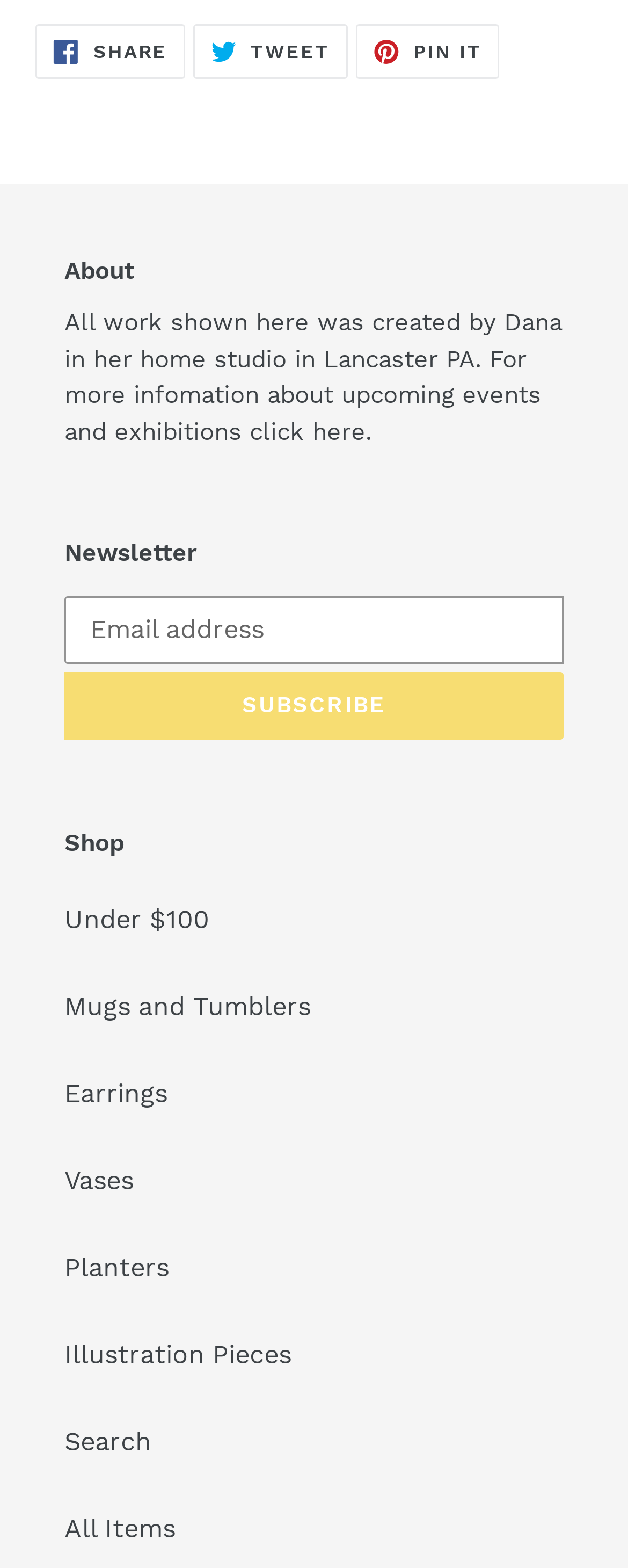Please find the bounding box coordinates (top-left x, top-left y, bottom-right x, bottom-right y) in the screenshot for the UI element described as follows: June 3, 2015

None